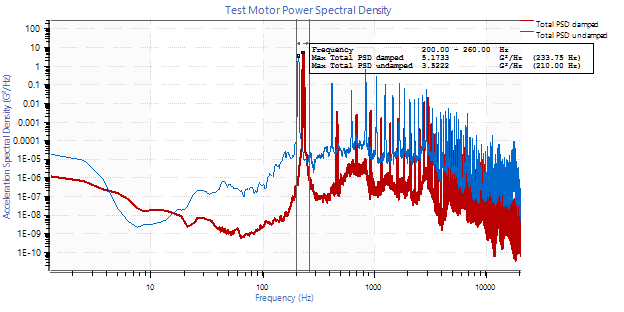Explain the image thoroughly, mentioning every notable detail.

The image presents a power spectral density (PSD) graph for a test motor, illustrating the differences between damped and undamped systems. The horizontal axis represents frequency in Hertz (Hz), ranging from 0 to 10,000 Hz, while the vertical axis depicts acceleration spectral density in G/Hz. The graph features two distinct traces: the blue line signifies the total PSD for the undamped system, whereas the red line corresponds to the damped system.

Notably, the first peak frequency is highlighted, signifying a crucial characteristic that corresponds with the operating RPM of the haptic motor. A maximum cursor indicates the frequencies of these first peaks, allowing for precise identification. This visual representation provides valuable insights into how the system's energy manifests across different frequencies, serving as an essential tool for engineers testing and evaluating the motor's performance characteristics. The accompanying text emphasizes the importance of both the first peak’s frequency and its RMS contribution to understanding the motor’s energy dynamics, crucial for optimizing operational efficiency.